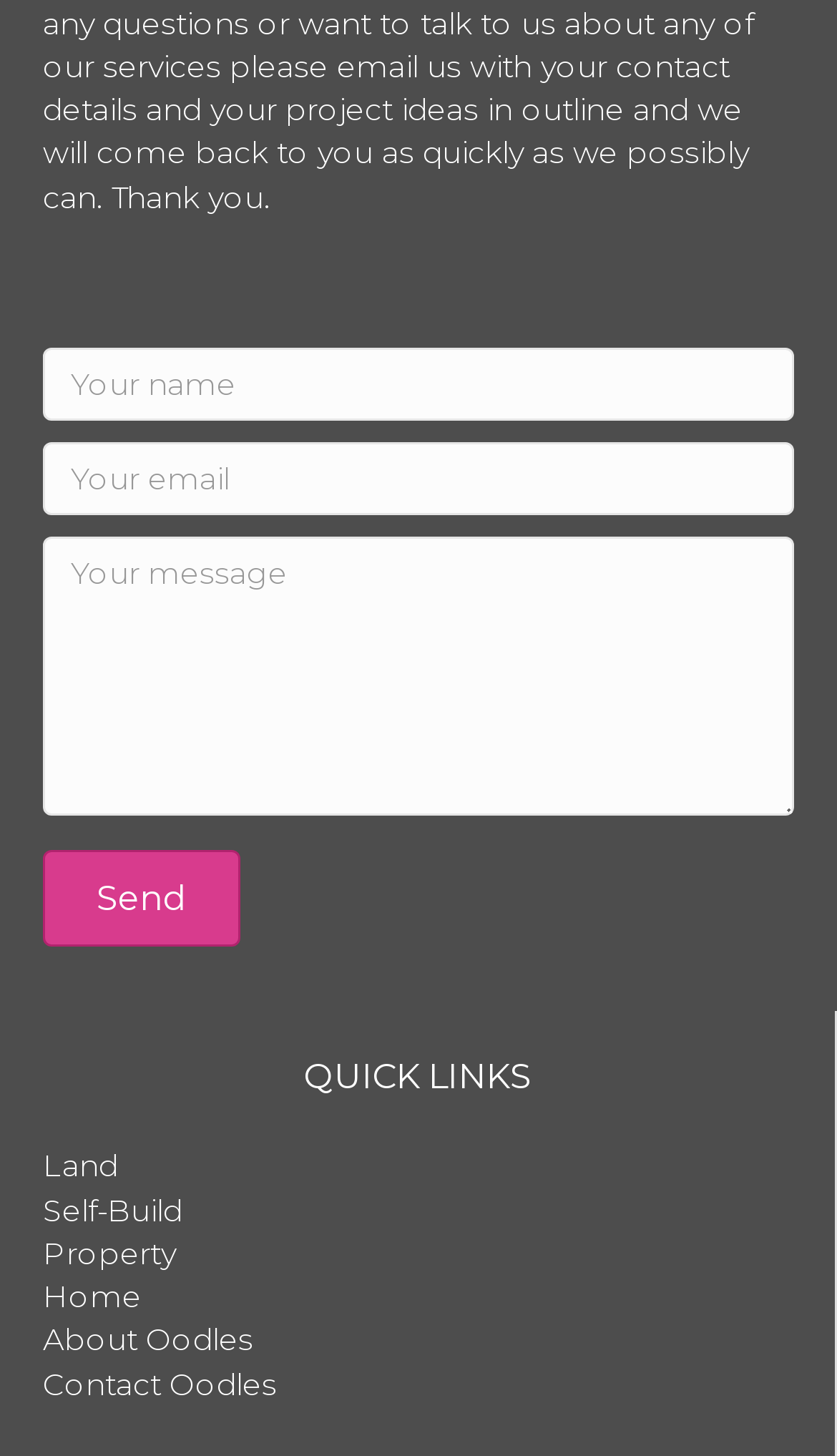Use the details in the image to answer the question thoroughly: 
What is the position of the 'Send' button?

I compared the y1 and y2 coordinates of the 'Send' button with those of the textboxes and found that the 'Send' button has a higher y1 value, indicating that it is positioned below the textboxes.